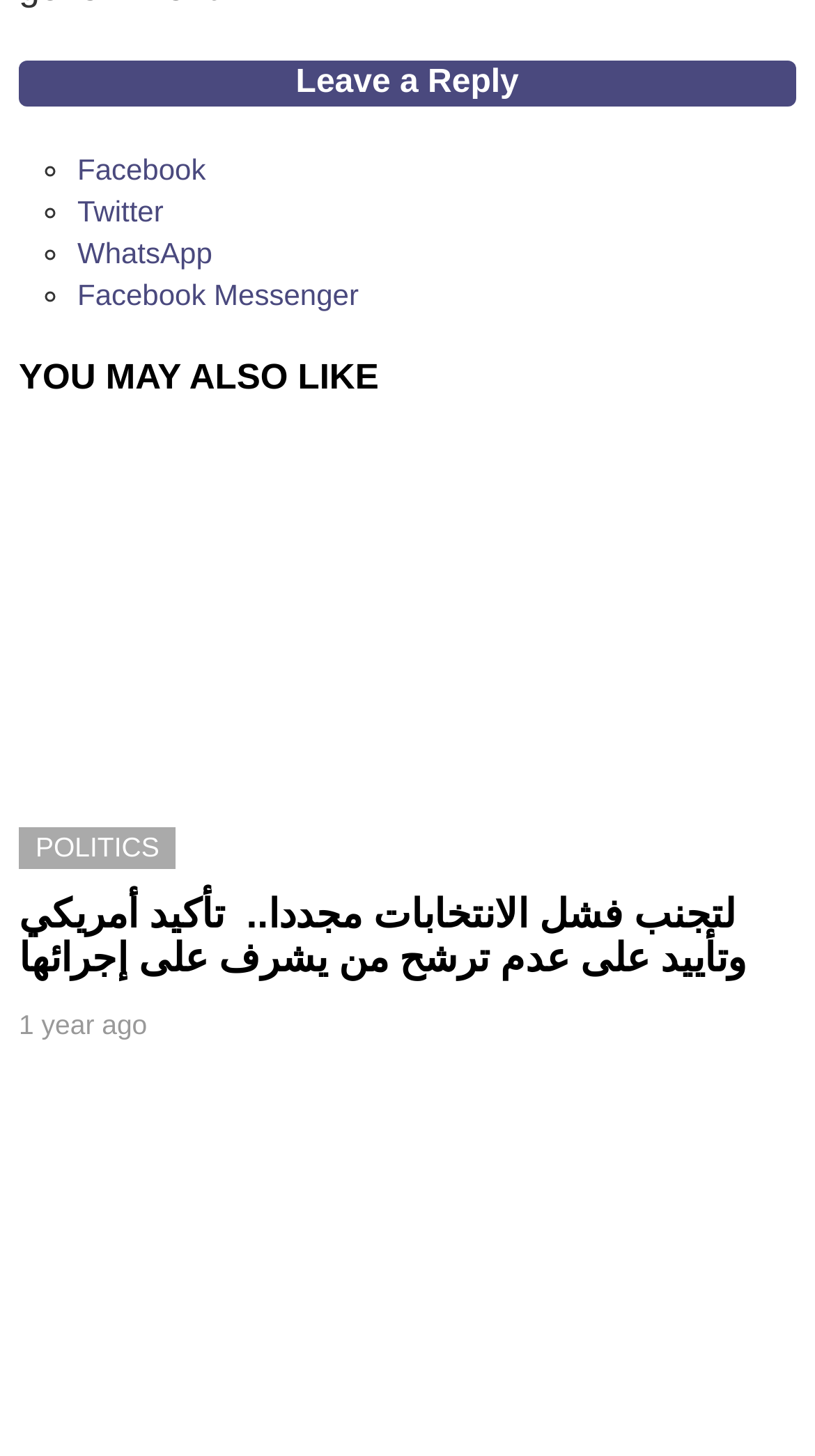Determine the bounding box for the HTML element described here: "Facebook Messenger". The coordinates should be given as [left, top, right, bottom] with each number being a float between 0 and 1.

[0.095, 0.192, 0.44, 0.214]